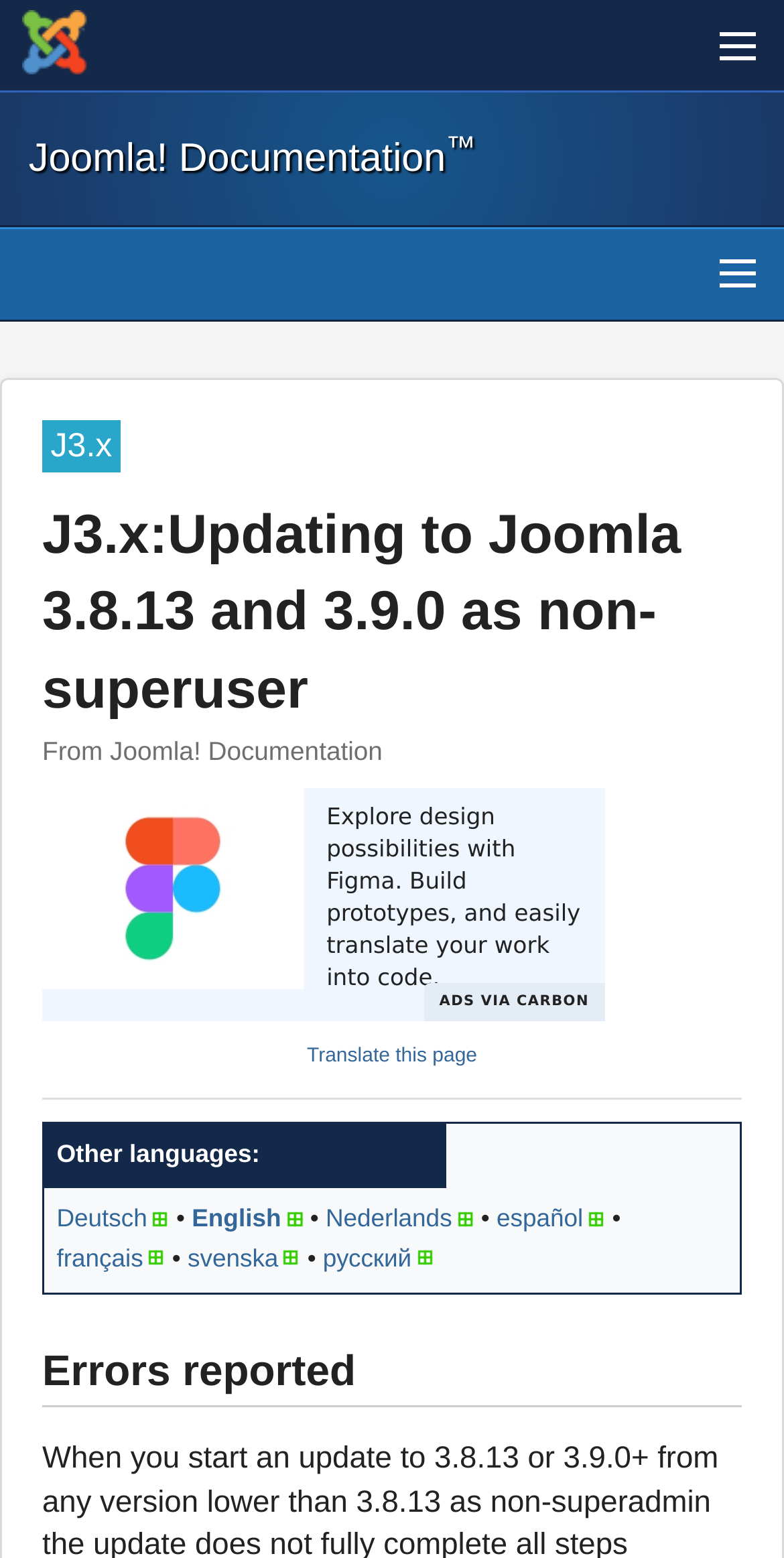Using the element description Menu, predict the bounding box coordinates for the UI element. Provide the coordinates in (top-left x, top-left y, bottom-right x, bottom-right y) format with values ranging from 0 to 1.

None